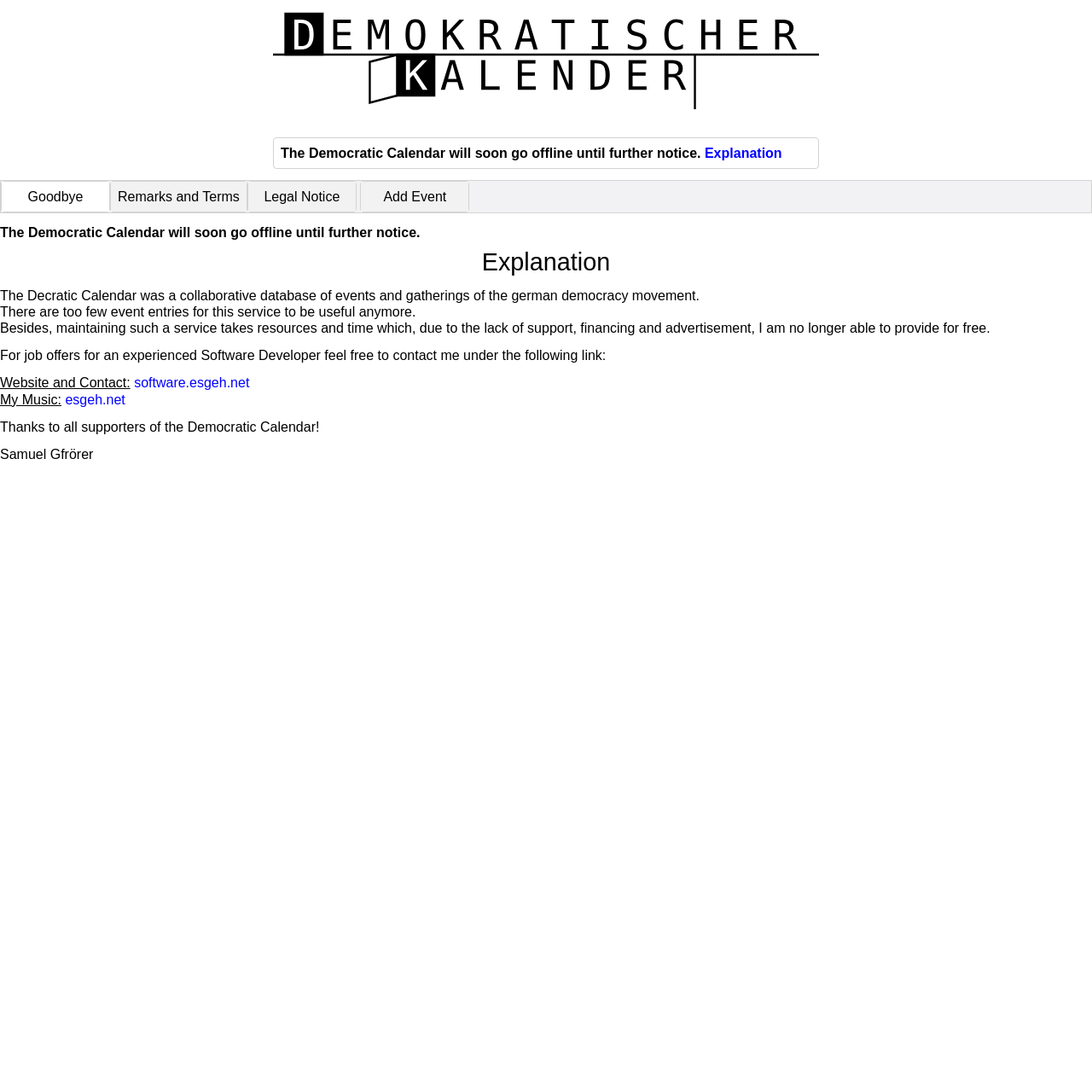Please find the bounding box coordinates of the element that must be clicked to perform the given instruction: "check the music link". The coordinates should be four float numbers from 0 to 1, i.e., [left, top, right, bottom].

[0.06, 0.358, 0.115, 0.373]